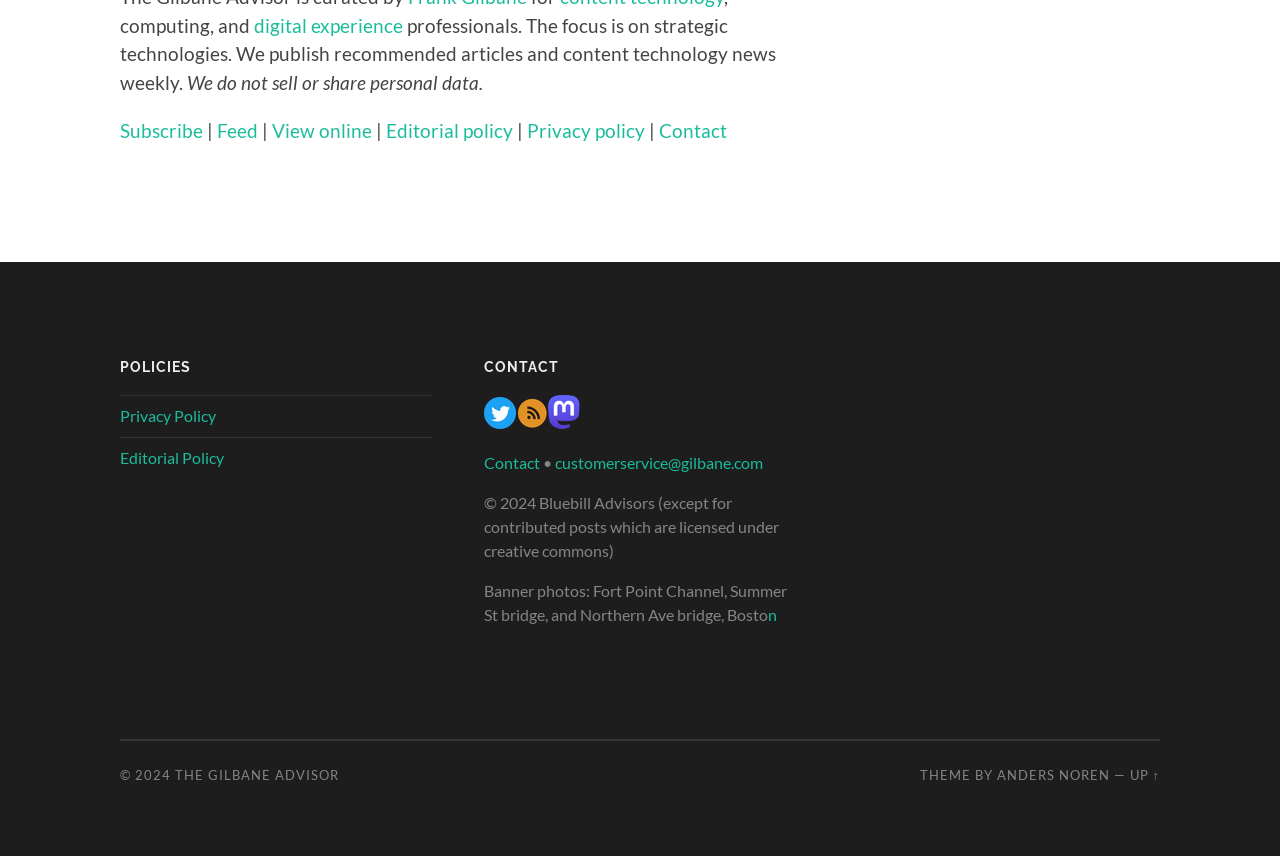What is the focus of the professionals?
Refer to the image and provide a one-word or short phrase answer.

strategic technologies